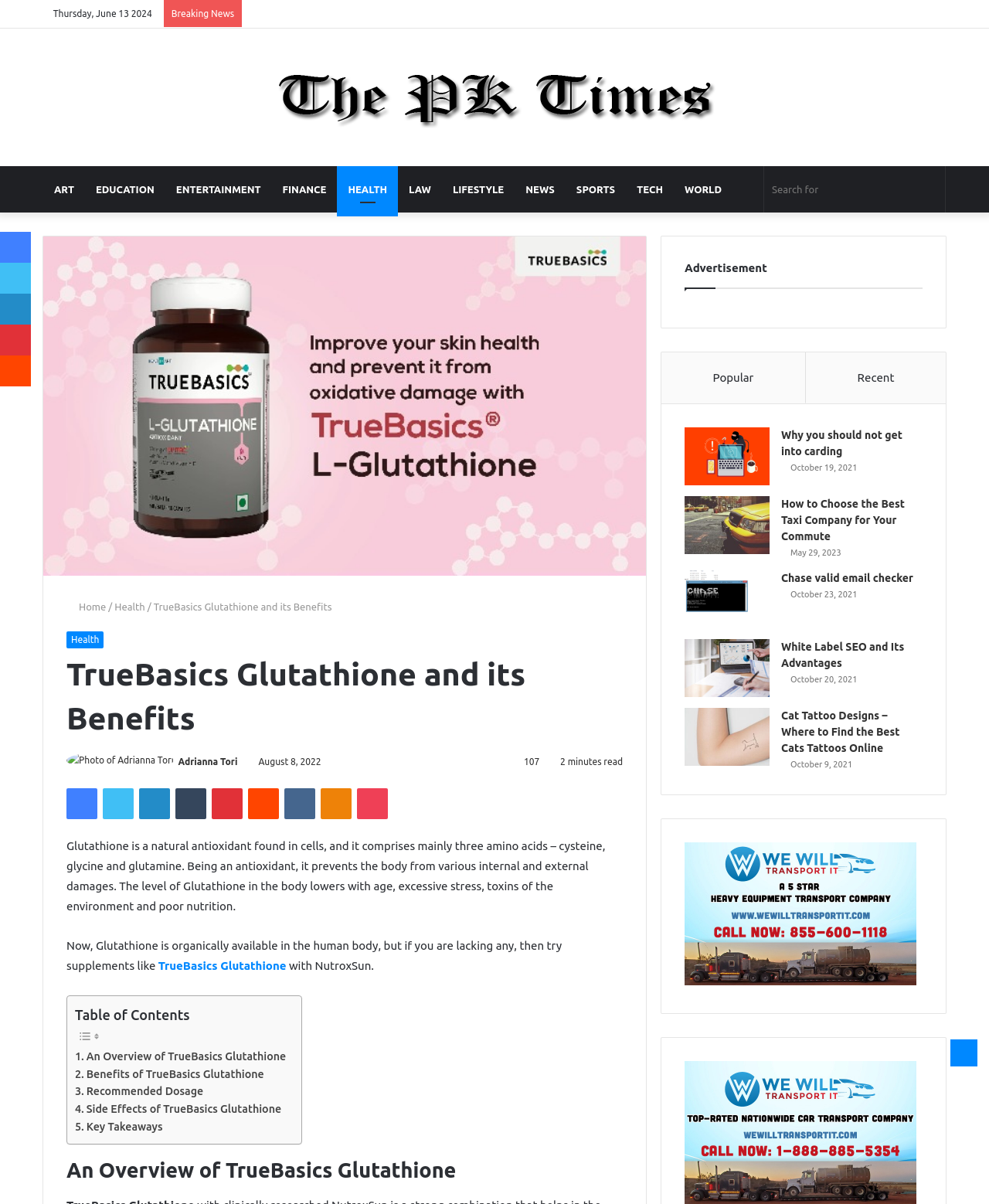Find the bounding box coordinates for the area you need to click to carry out the instruction: "Read about TrueBasics Glutathione and its Benefits". The coordinates should be four float numbers between 0 and 1, indicated as [left, top, right, bottom].

[0.067, 0.499, 0.336, 0.508]